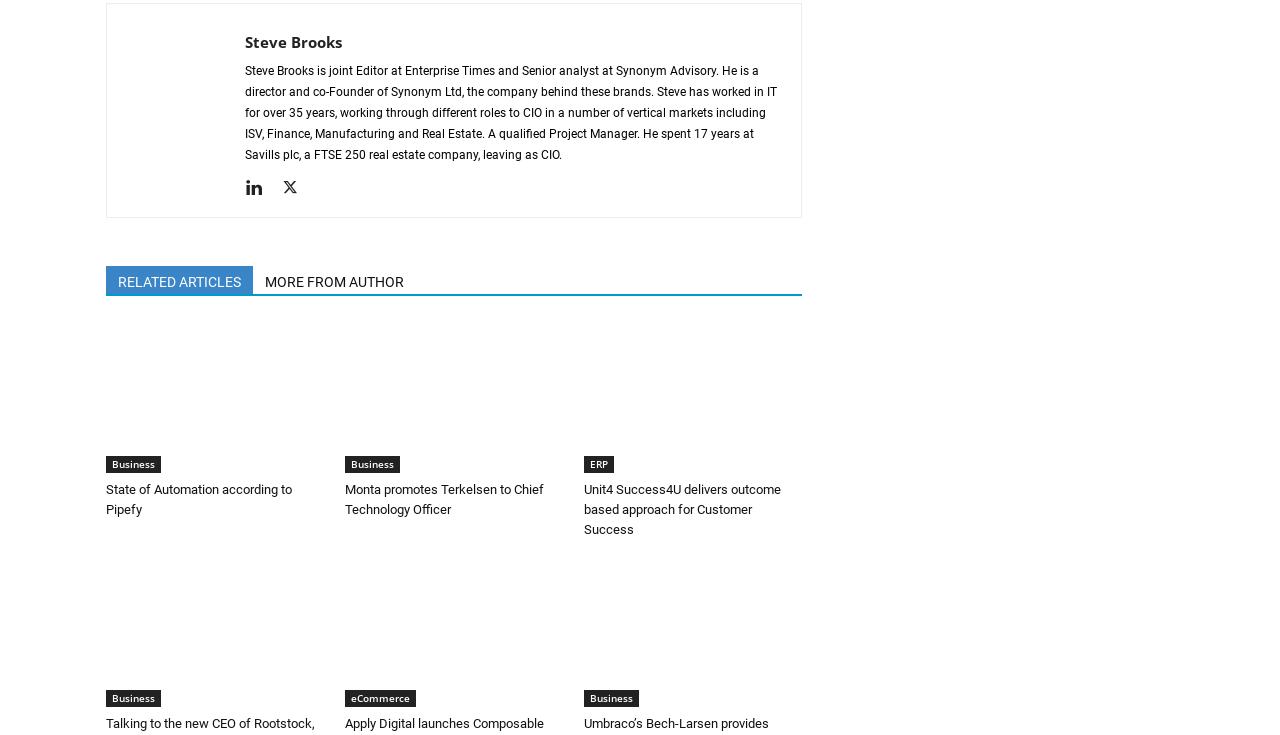Examine the image carefully and respond to the question with a detailed answer: 
What is the profession of Steve Brooks?

The static text below the image of Steve Brooks describes him as 'joint Editor at Enterprise Times and Senior analyst at Synonym Advisory', indicating that his profession is an editor and analyst.